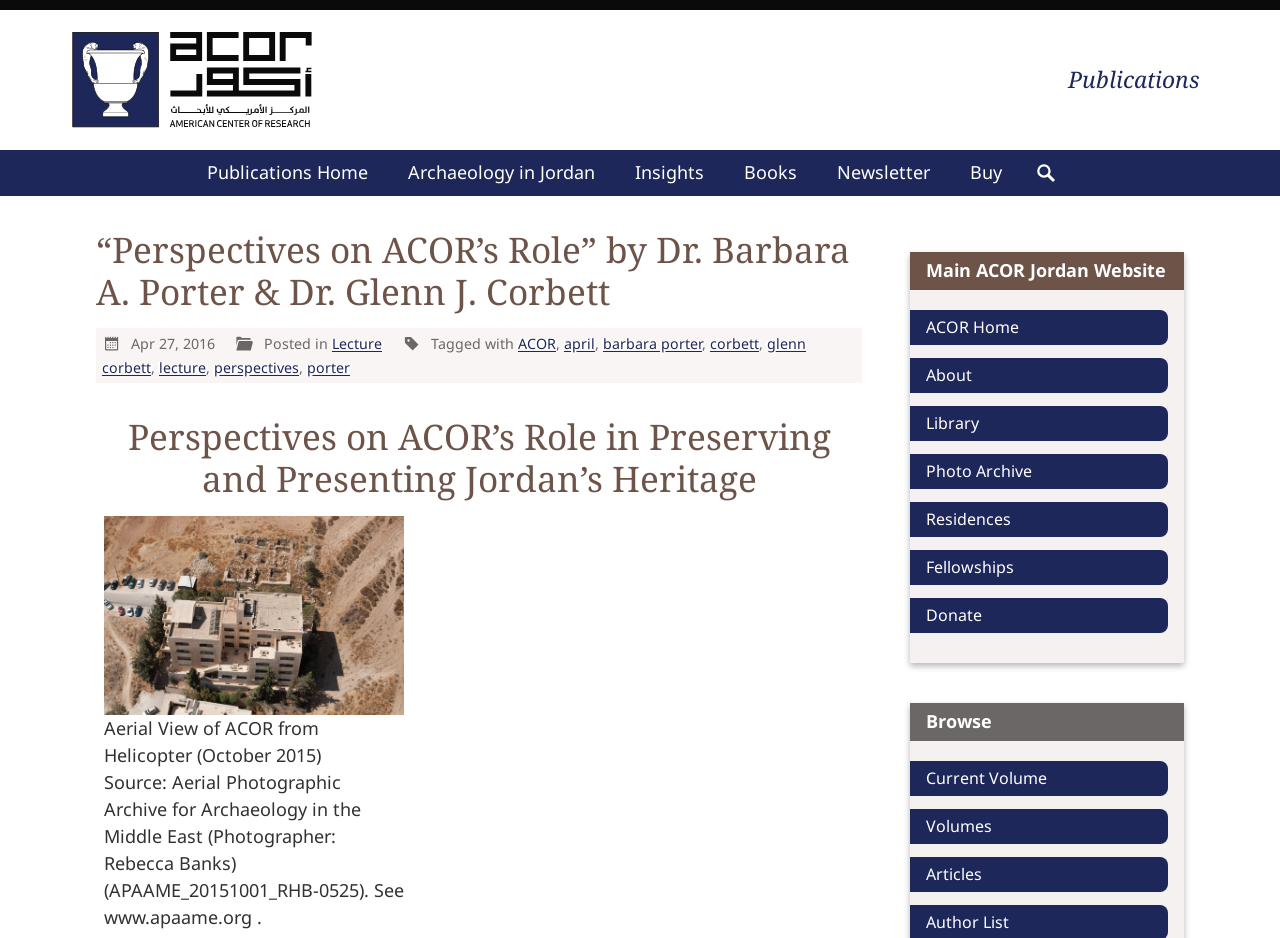Please identify the bounding box coordinates of the element's region that I should click in order to complete the following instruction: "Browse current volume". The bounding box coordinates consist of four float numbers between 0 and 1, i.e., [left, top, right, bottom].

[0.711, 0.811, 0.912, 0.849]